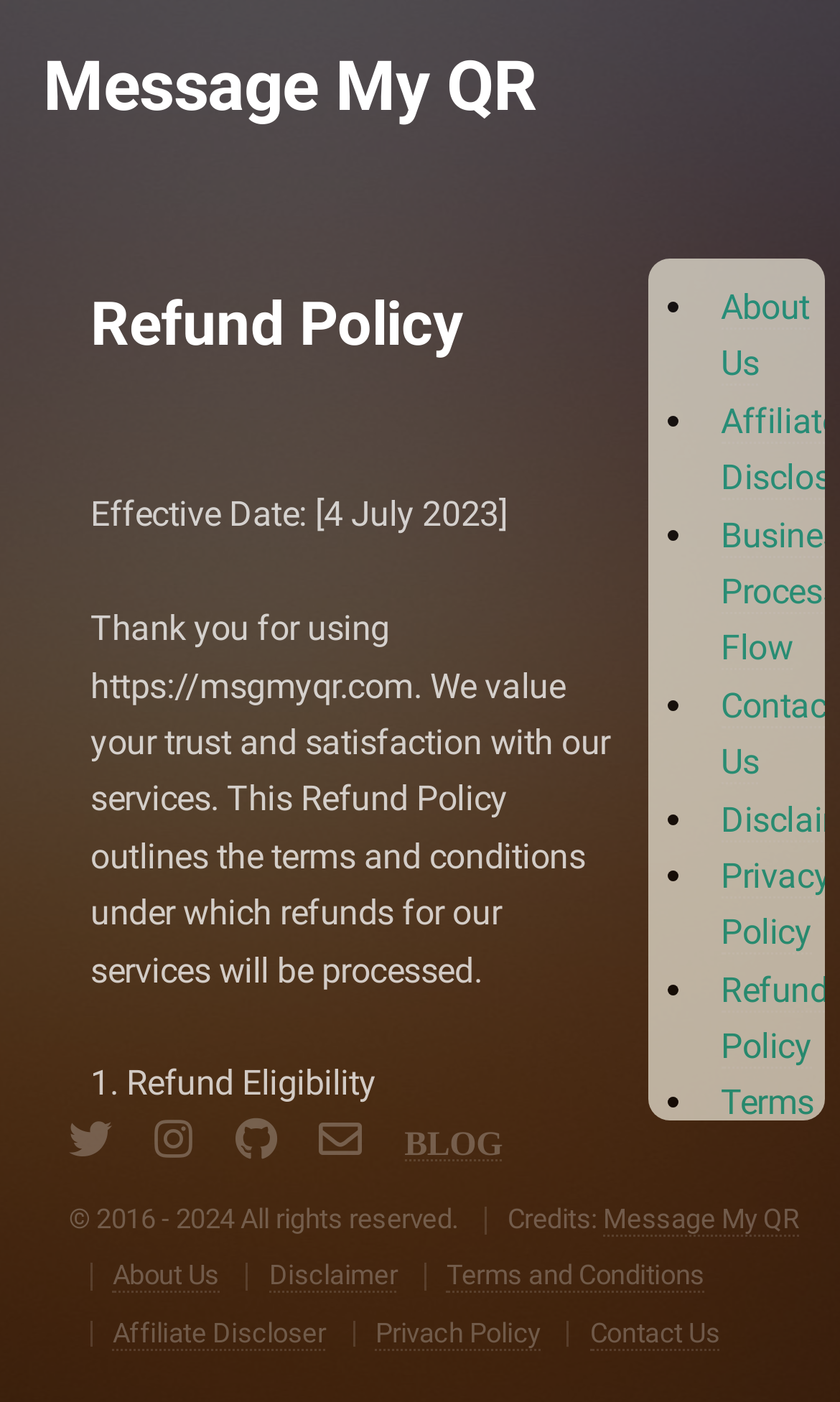What is the first point of the refund eligibility?
Look at the image and provide a short answer using one word or a phrase.

Not provided